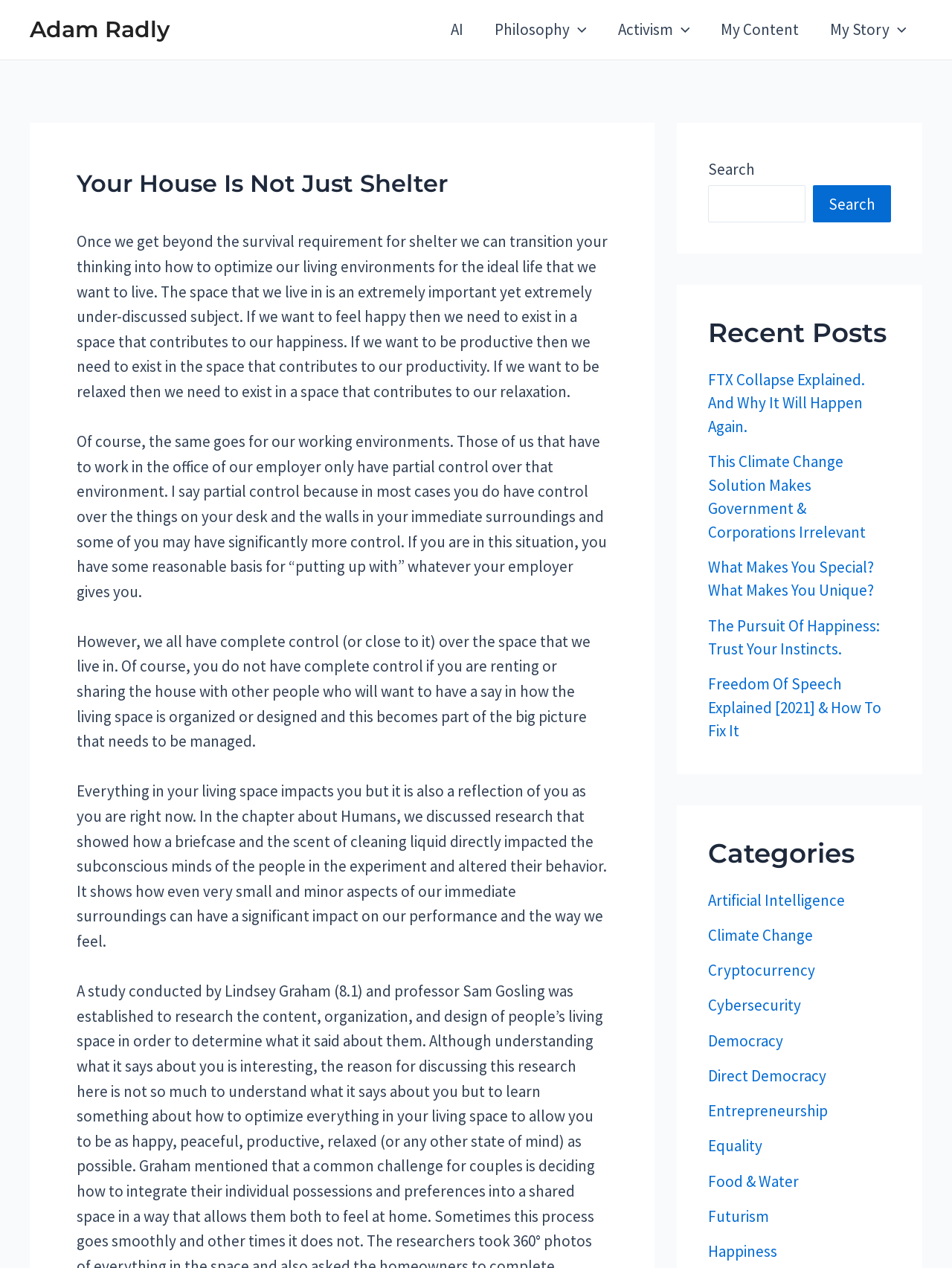How many categories are listed?
Please provide a comprehensive answer based on the details in the screenshot.

The categories are listed under the heading 'Categories'. By counting the links under this heading, I found 14 categories: Artificial Intelligence, Climate Change, Cryptocurrency, Cybersecurity, Democracy, Direct Democracy, Entrepreneurship, Equality, Food & Water, Futurism, Happiness, and others.